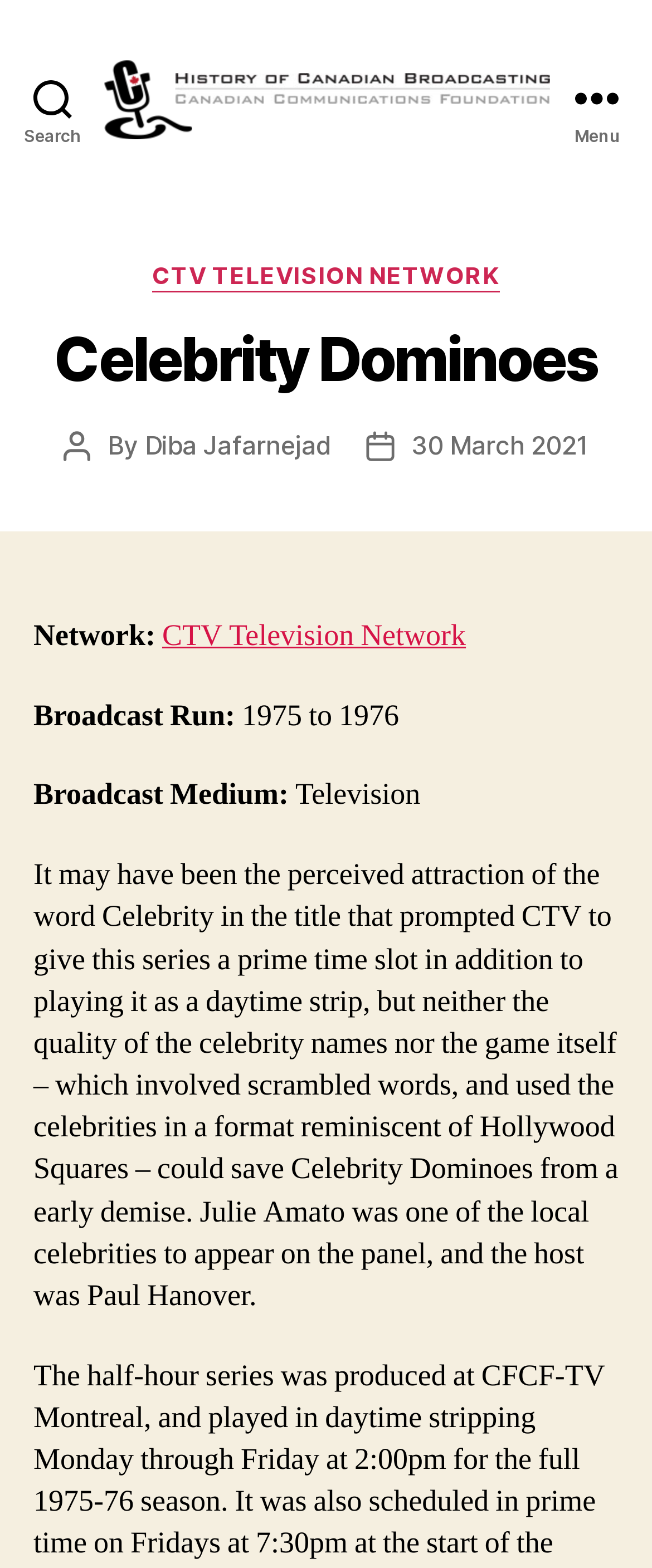What network did Celebrity Dominoes air on?
Answer the question with as much detail as you can, using the image as a reference.

I found the answer by examining the webpage content, specifically the section that lists the details of the show. The section has a label 'Network:' and the corresponding value is 'CTV Television Network'.